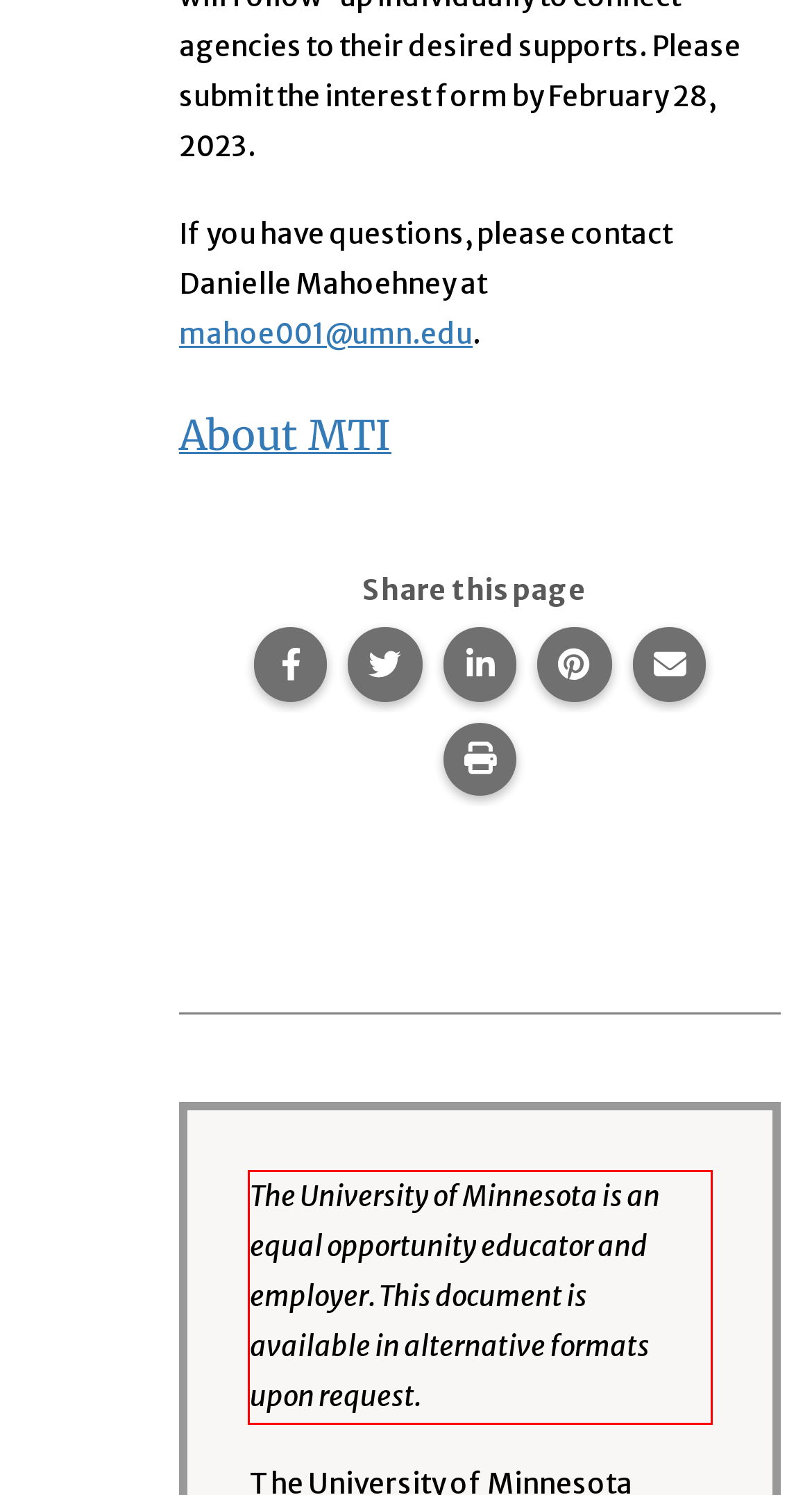You have a screenshot of a webpage with a UI element highlighted by a red bounding box. Use OCR to obtain the text within this highlighted area.

The University of Minnesota is an equal opportunity educator and employer. This document is available in alternative formats upon request.